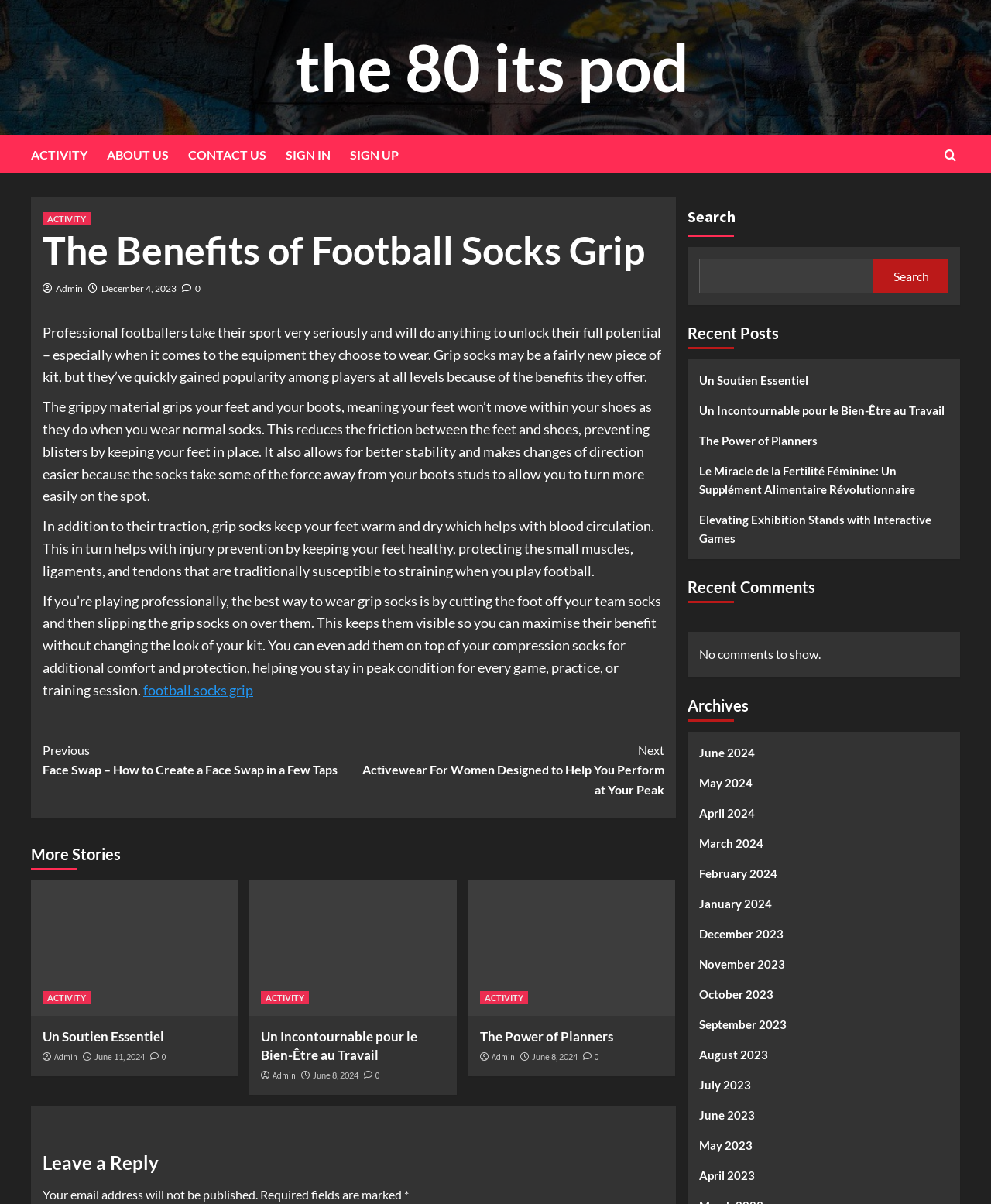Determine the bounding box coordinates for the area that needs to be clicked to fulfill this task: "Read the 'The Benefits of Football Socks Grip' article". The coordinates must be given as four float numbers between 0 and 1, i.e., [left, top, right, bottom].

[0.043, 0.19, 0.67, 0.226]